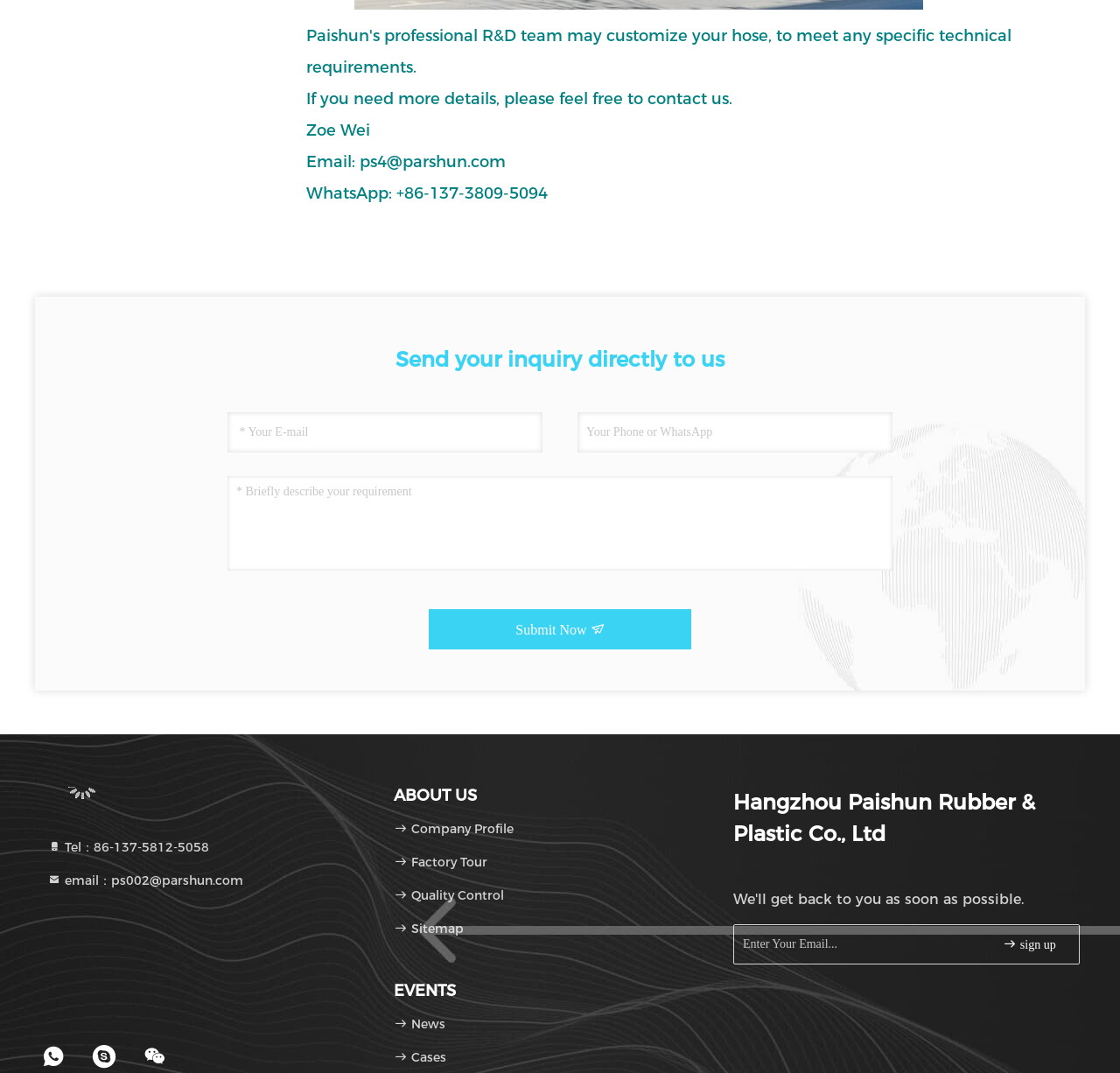Find the bounding box coordinates of the element to click in order to complete the given instruction: "Describe your requirement."

[0.203, 0.444, 0.797, 0.532]